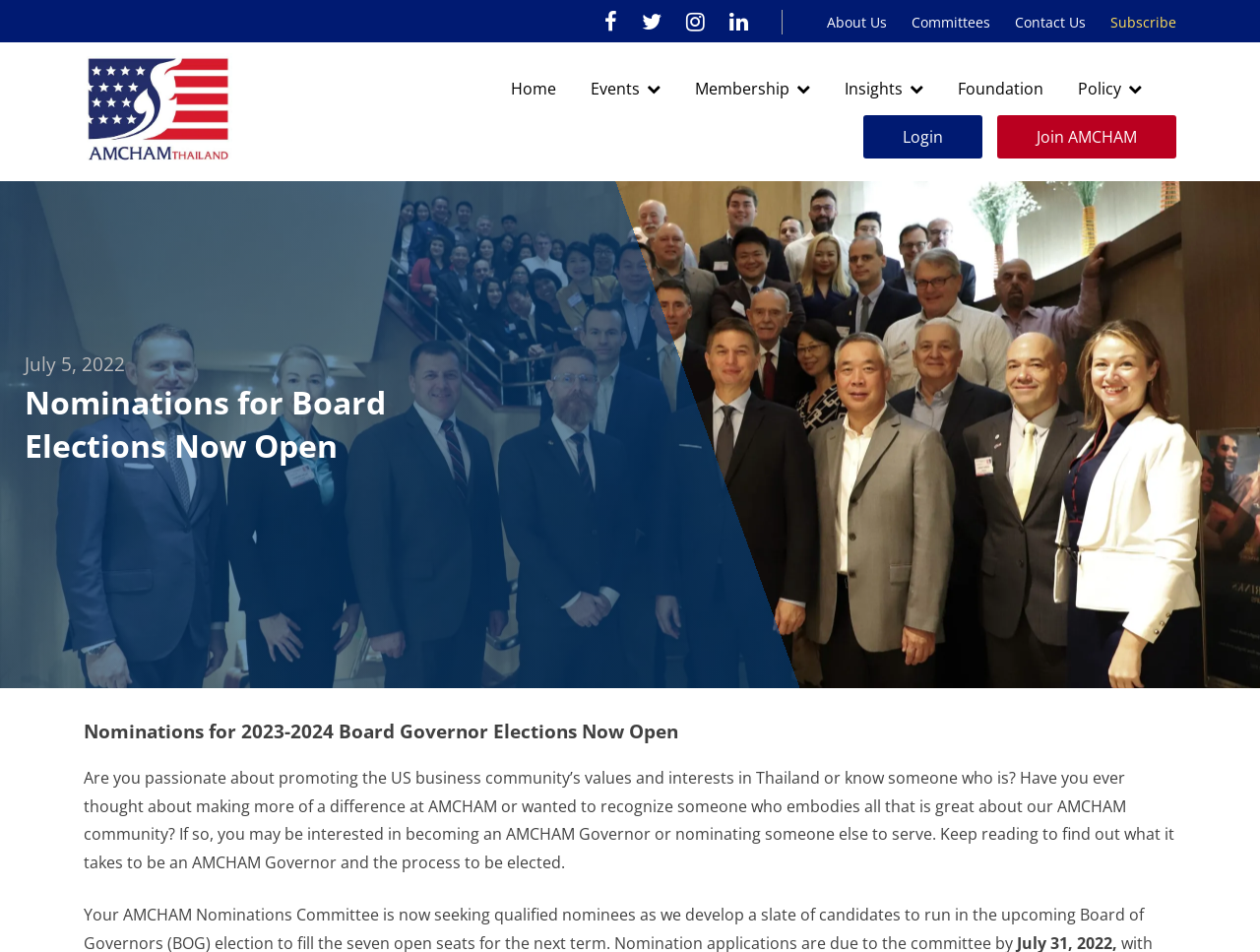Based on the image, please respond to the question with as much detail as possible:
What is the organization's name?

I inferred this from the logo 'amcham thailand logo' and the text 'AMCHAM Thailand' in the webpage.